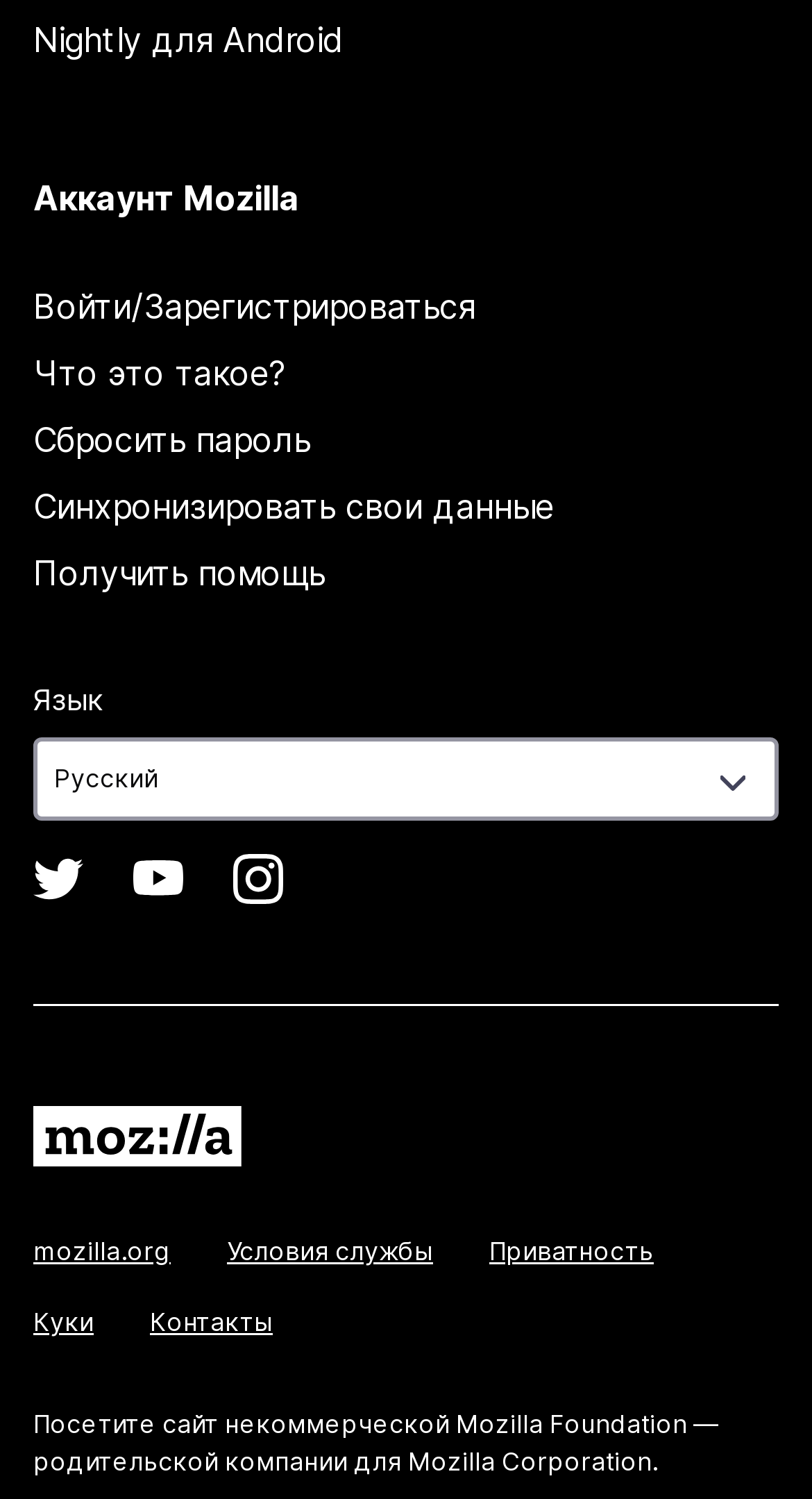Use a single word or phrase to answer the question: 
What is the name of the organization mentioned at the top?

Mozilla